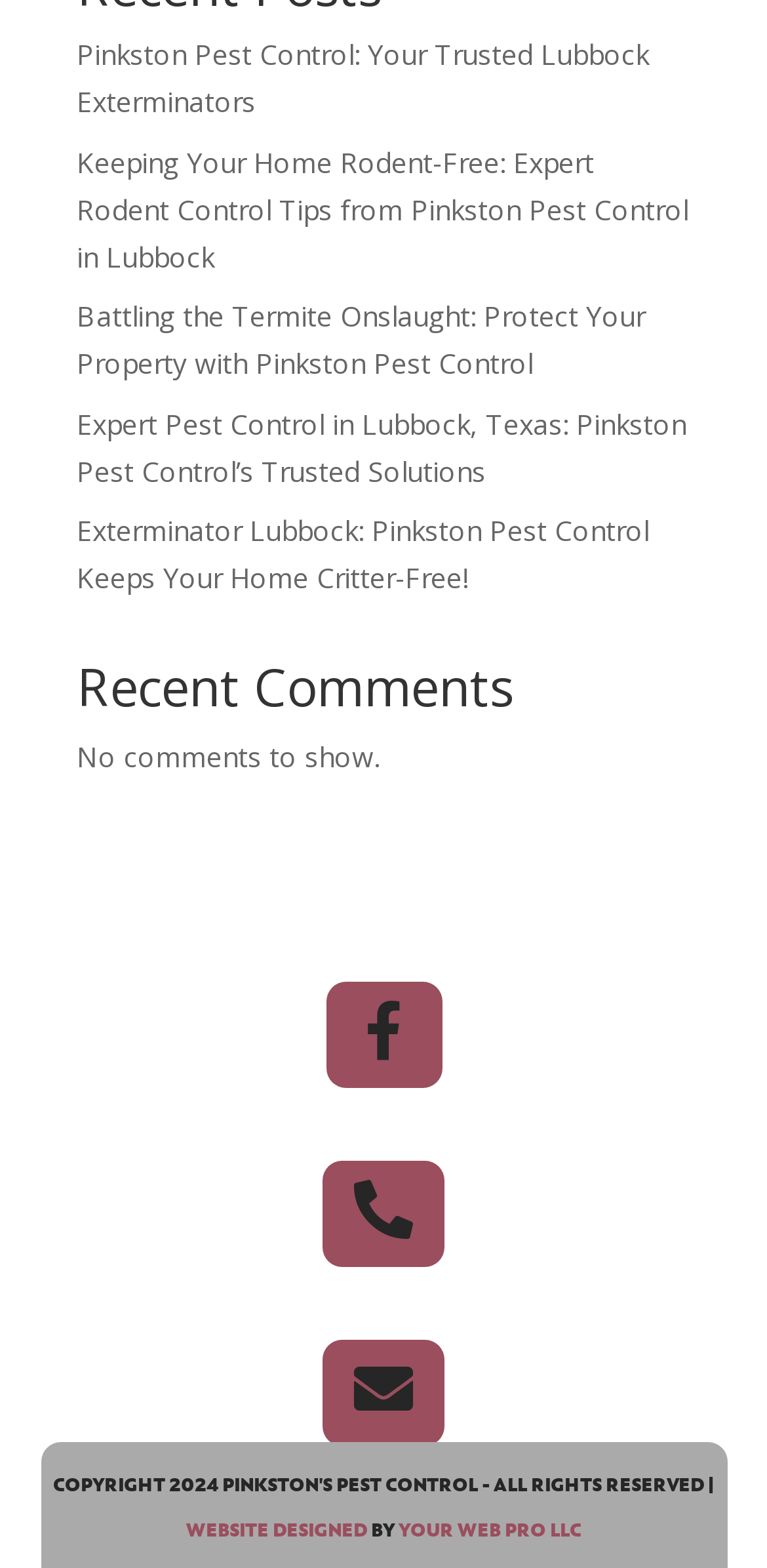What is the name of the pest control company?
Based on the image, give a one-word or short phrase answer.

Pinkston Pest Control